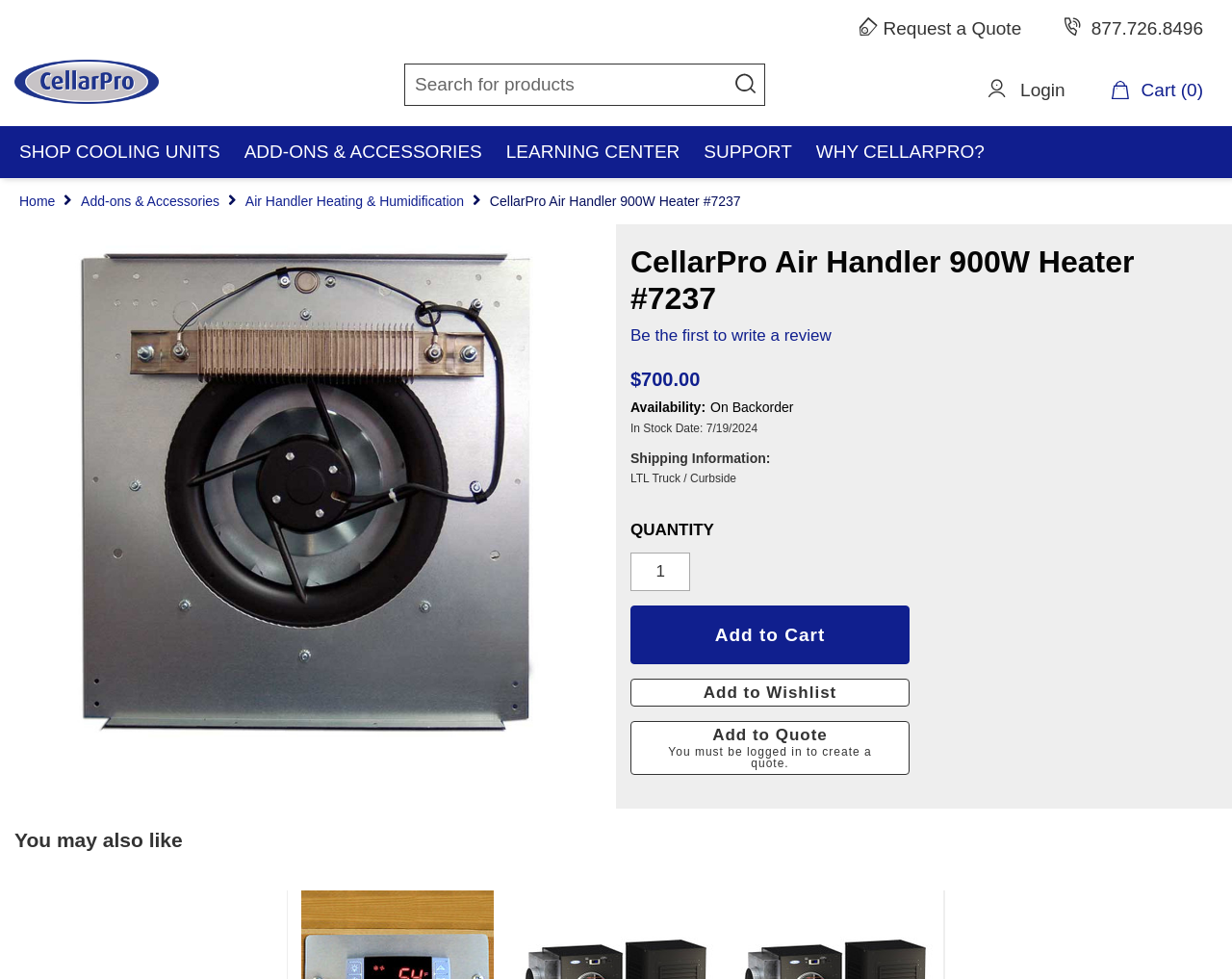Identify the bounding box coordinates of the region that needs to be clicked to carry out this instruction: "Explore the 'Technology' category". Provide these coordinates as four float numbers ranging from 0 to 1, i.e., [left, top, right, bottom].

None